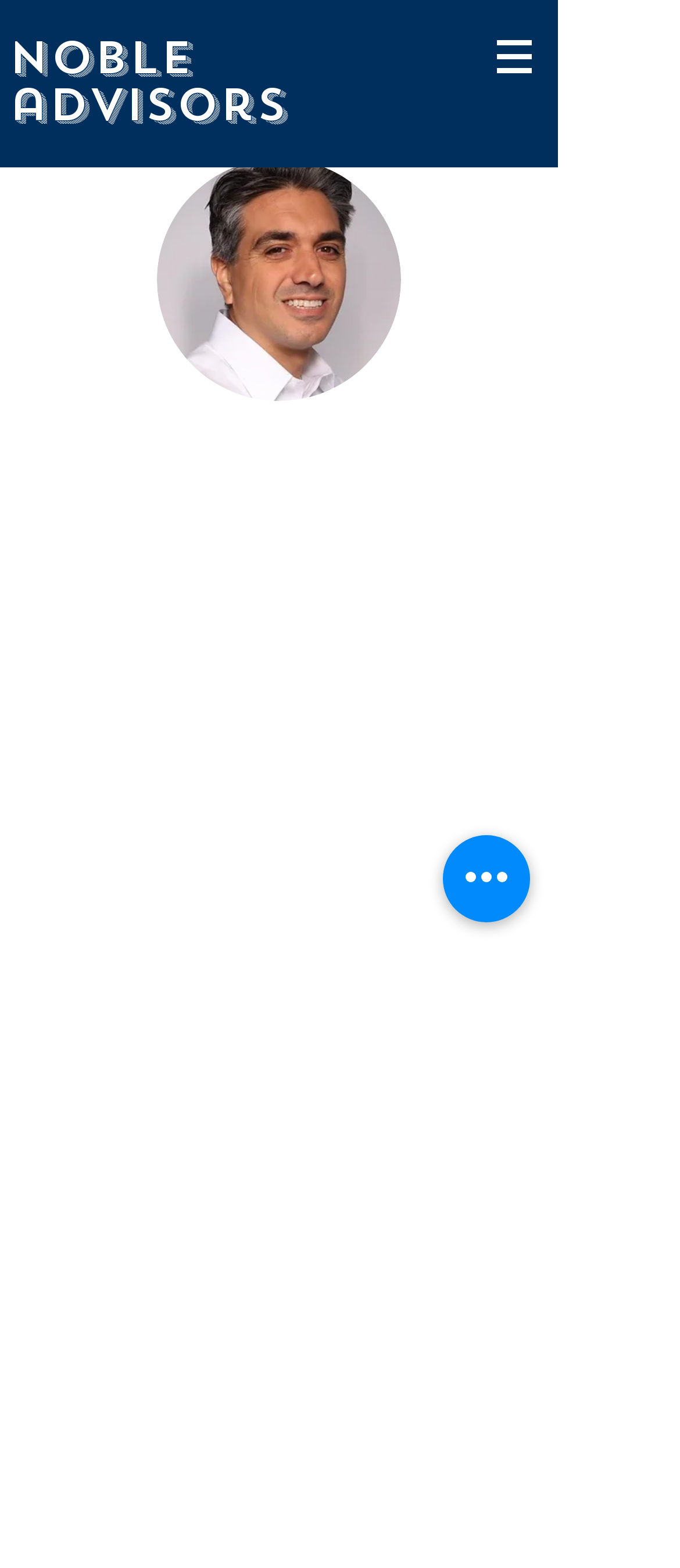Use a single word or phrase to respond to the question:
Is there an image on the webpage?

Yes